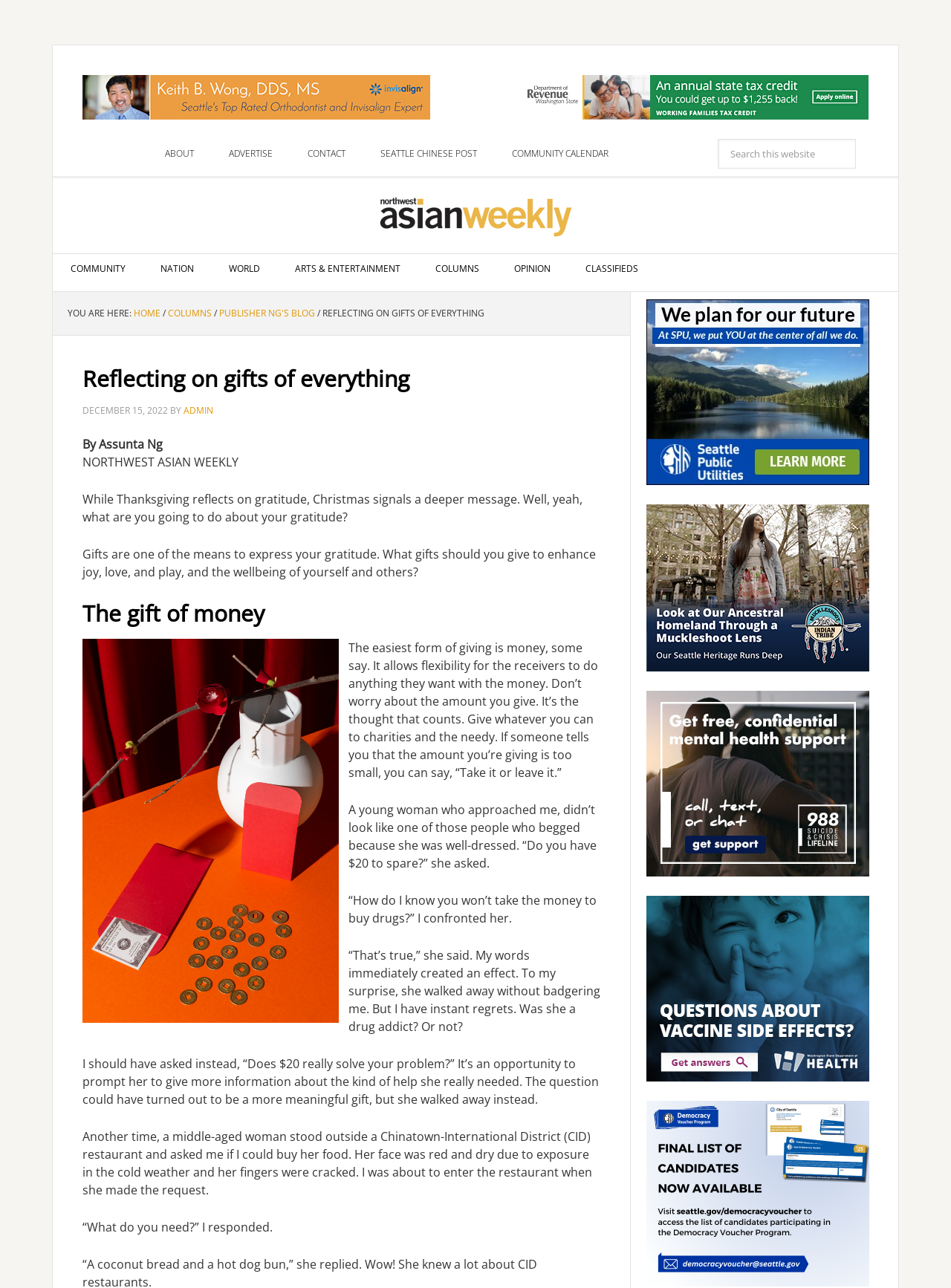Please pinpoint the bounding box coordinates for the region I should click to adhere to this instruction: "Go to ABOUT page".

[0.155, 0.108, 0.223, 0.131]